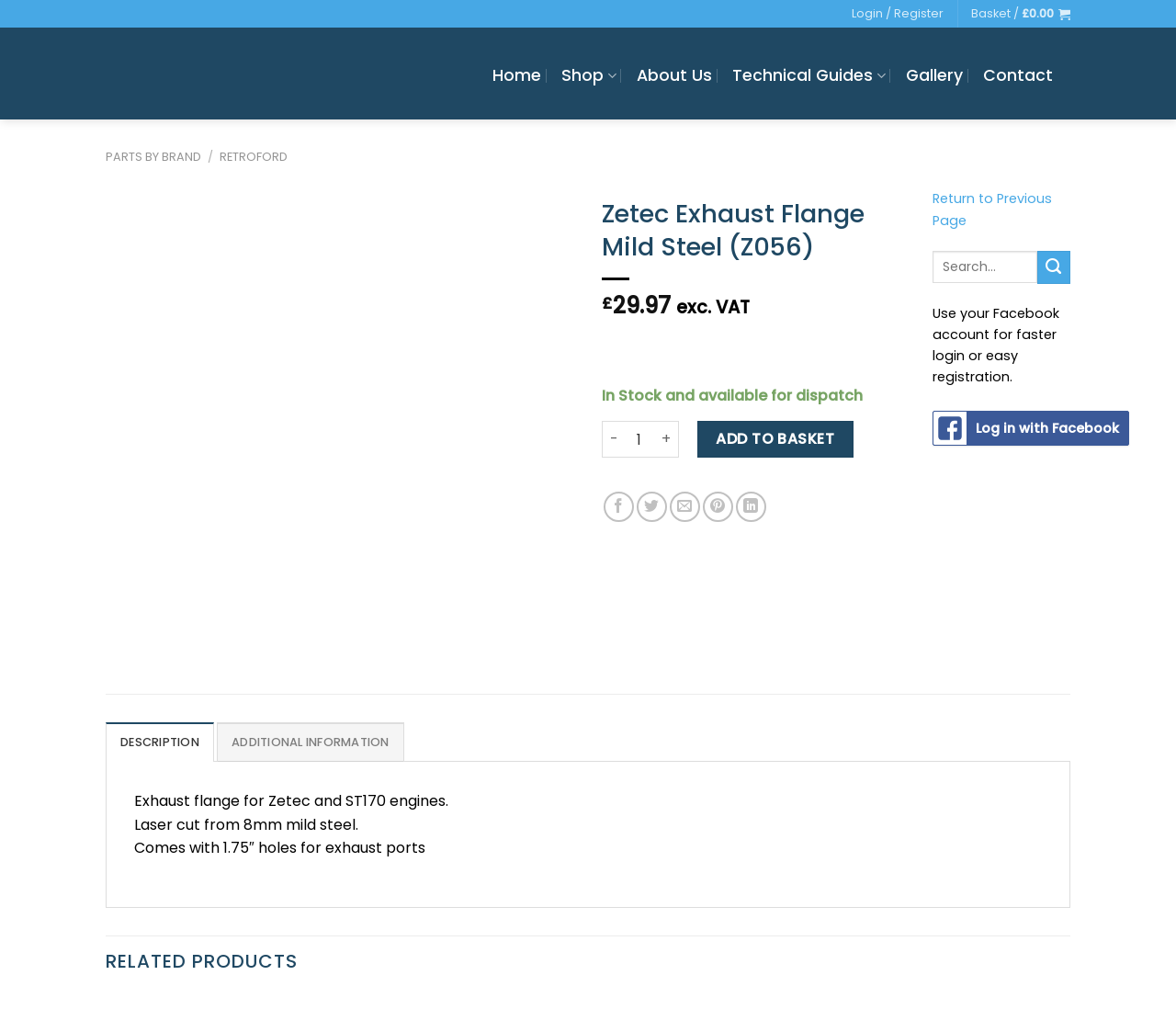What is the material used to make the exhaust flange?
Please provide a comprehensive and detailed answer to the question.

The material used to make the exhaust flange is mentioned in the product description, which states that it is 'Laser cut from 8mm mild steel'.